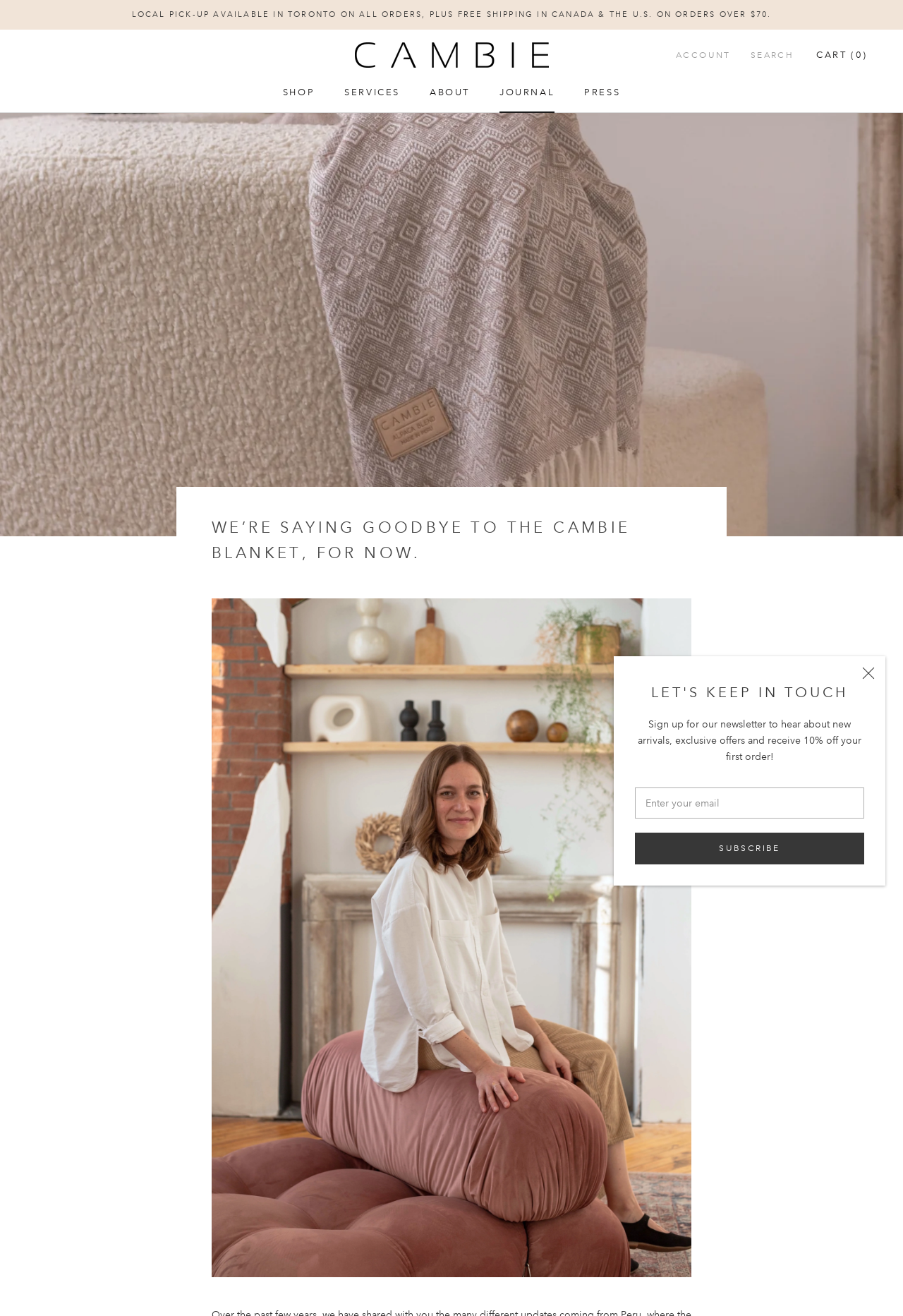Identify the bounding box coordinates of the section to be clicked to complete the task described by the following instruction: "Search for something". The coordinates should be four float numbers between 0 and 1, formatted as [left, top, right, bottom].

[0.831, 0.037, 0.879, 0.048]